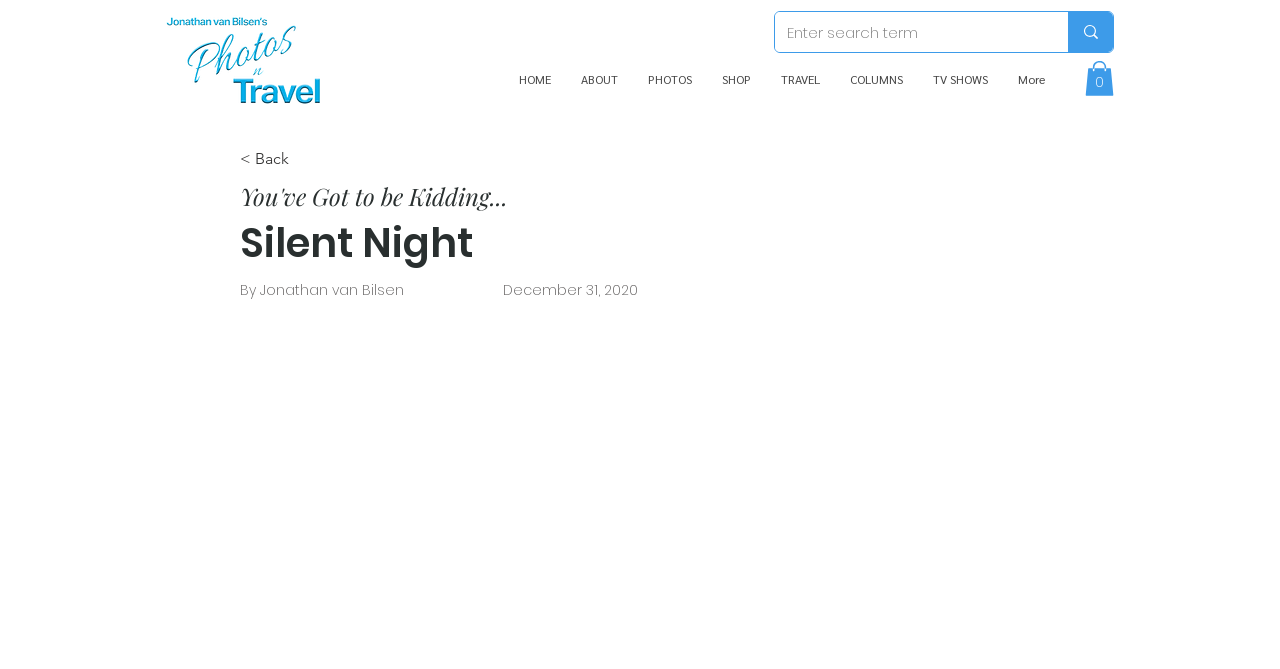Analyze and describe the webpage in a detailed narrative.

The webpage features a column titled "You've Got to be Kidding" by Jonathan van Bilsen, specifically the article "Silent Night". At the top left, there is a logo image of "jvblogo.png" which is also a link. Next to it, there is a search bar with a searchbox and a button to enter search terms. The search bar is accompanied by a small image.

Below the search bar, there is a navigation menu with links to various sections of the website, including "HOME", "ABOUT", "PHOTOS", "SHOP", "TRAVEL", "COLUMNS", "TV SHOWS", and "More". 

On the top right, there is a cart button with 0 items, accompanied by an SVG image. 

The main content of the webpage starts with a back button and a heading that reads "You've Got to be Kidding...". Below it, there is a subheading "Silent Night". The author's name, "By Jonathan van Bilsen", and the date "December 31, 2020" are displayed below the headings.